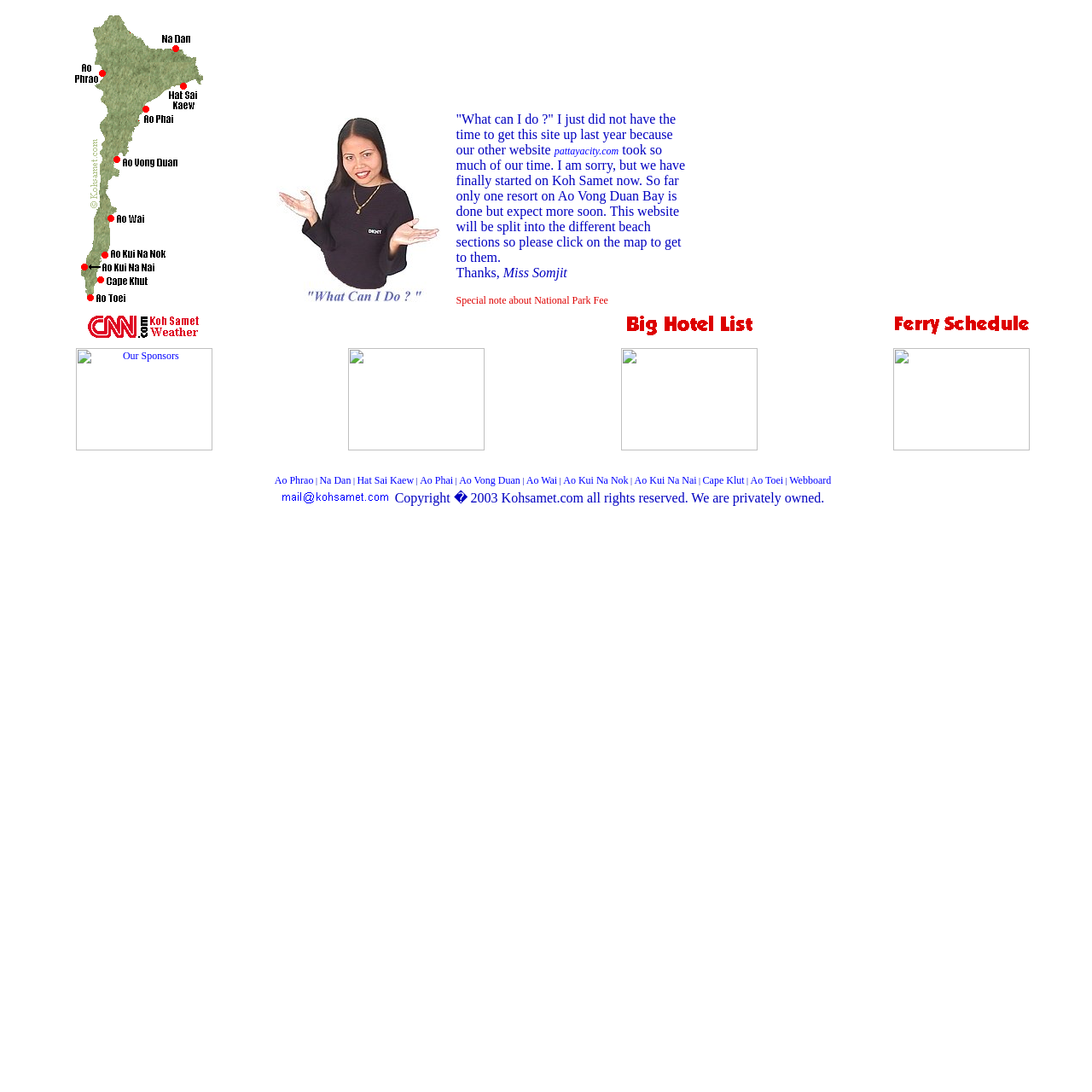What are the different beach sections that the website will be split into?
Give a comprehensive and detailed explanation for the question.

The website will be split into different beach sections, including Ao Phrao, Na Dan, Hat Sai Kaew, Ao Phai, Ao Vong Duan, Ao Wai, Ao Kui Na Nok, Ao Kui Na Nai, Cape Klut, and Ao Toei, among others.